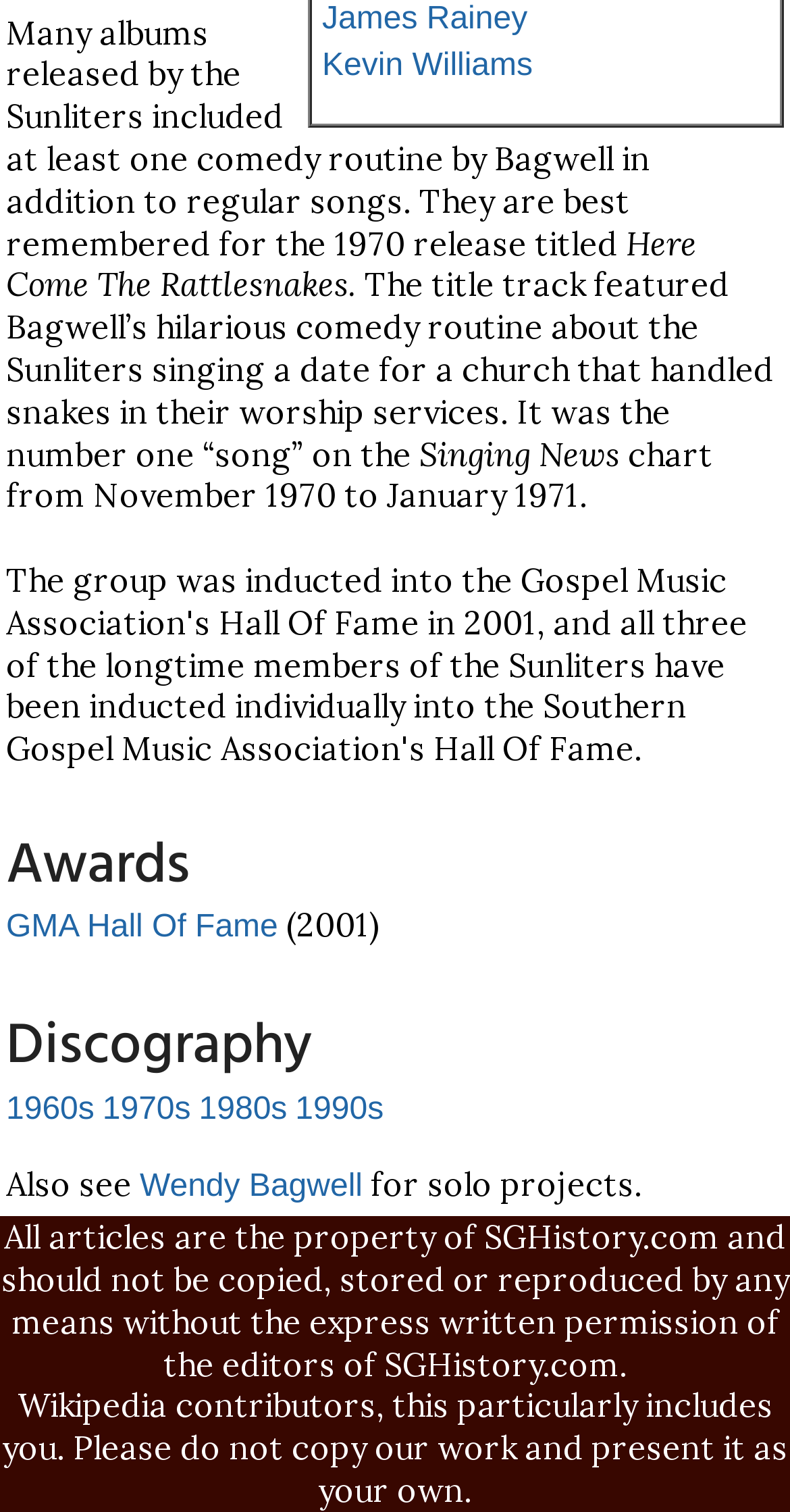What is the name of the hall of fame where the Sunliters were inducted in 2001?
Analyze the screenshot and provide a detailed answer to the question.

The answer can be found in the link element with the text 'GMA Hall Of Fame' which is located at [0.008, 0.602, 0.352, 0.625]. This link is part of a section that lists the awards received by the Sunliters.